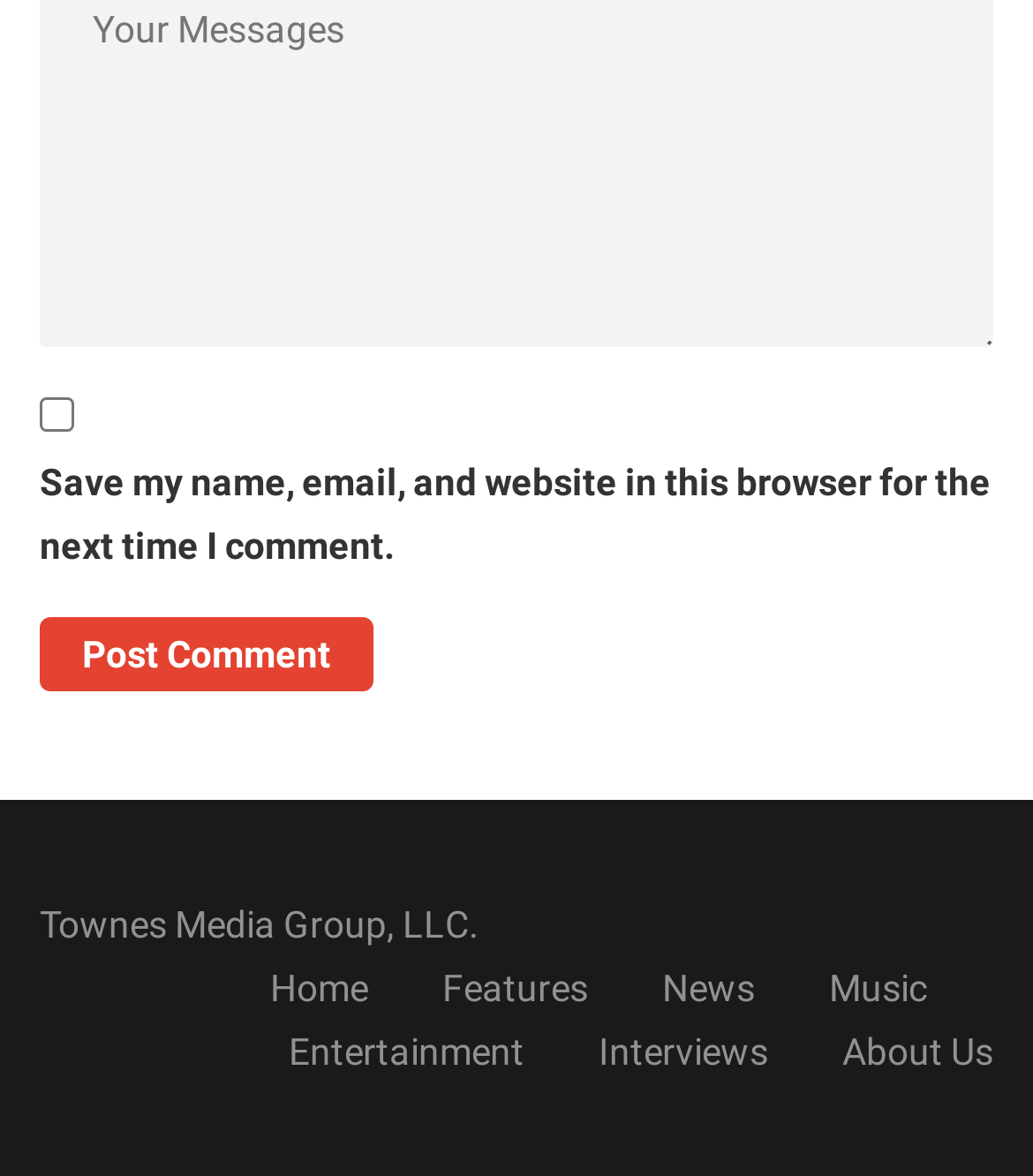Find the bounding box coordinates of the clickable element required to execute the following instruction: "Go to the Home page". Provide the coordinates as four float numbers between 0 and 1, i.e., [left, top, right, bottom].

[0.262, 0.822, 0.356, 0.858]